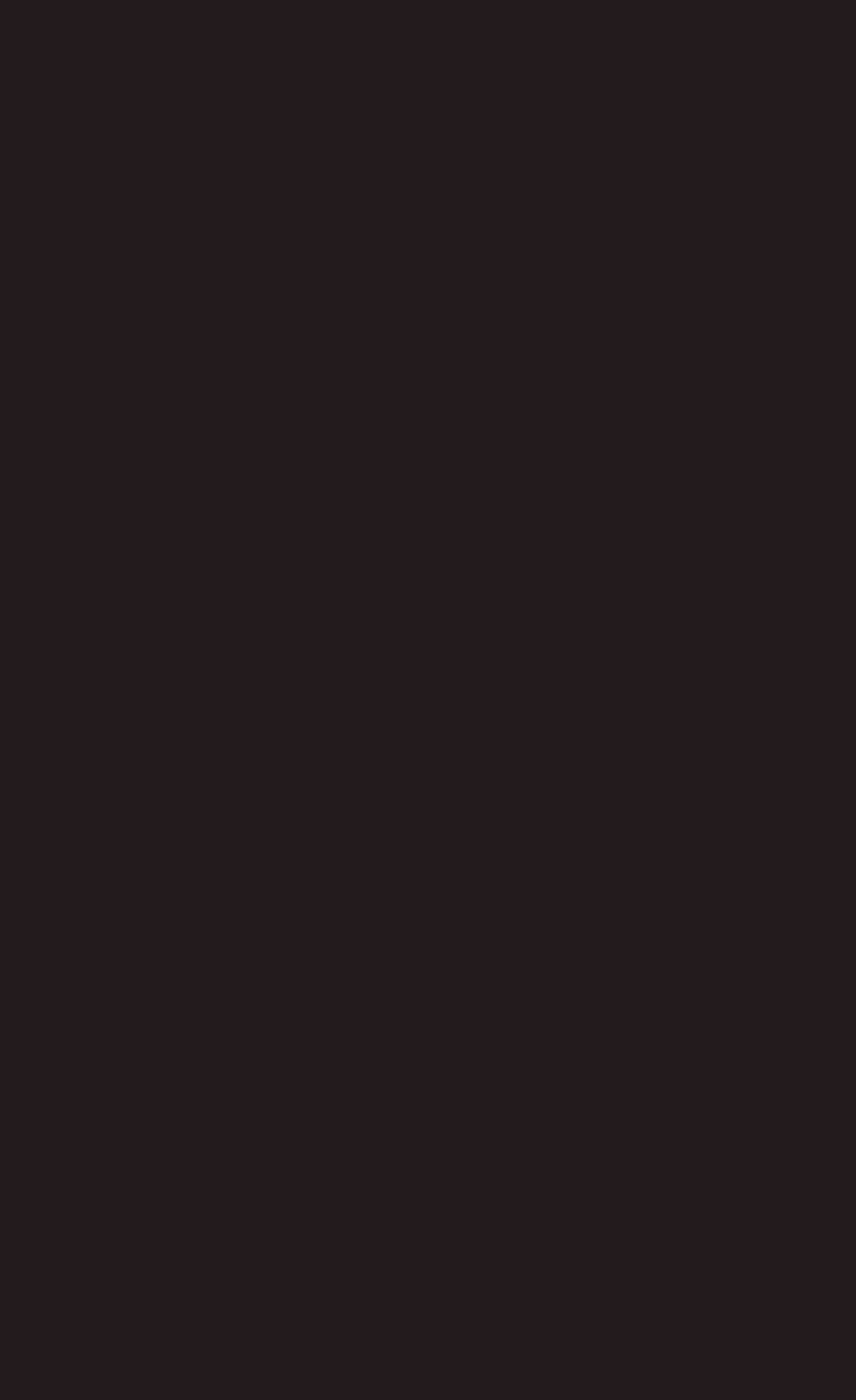Given the description: "Submit →", determine the bounding box coordinates of the UI element. The coordinates should be formatted as four float numbers between 0 and 1, [left, top, right, bottom].

[0.741, 0.62, 0.928, 0.664]